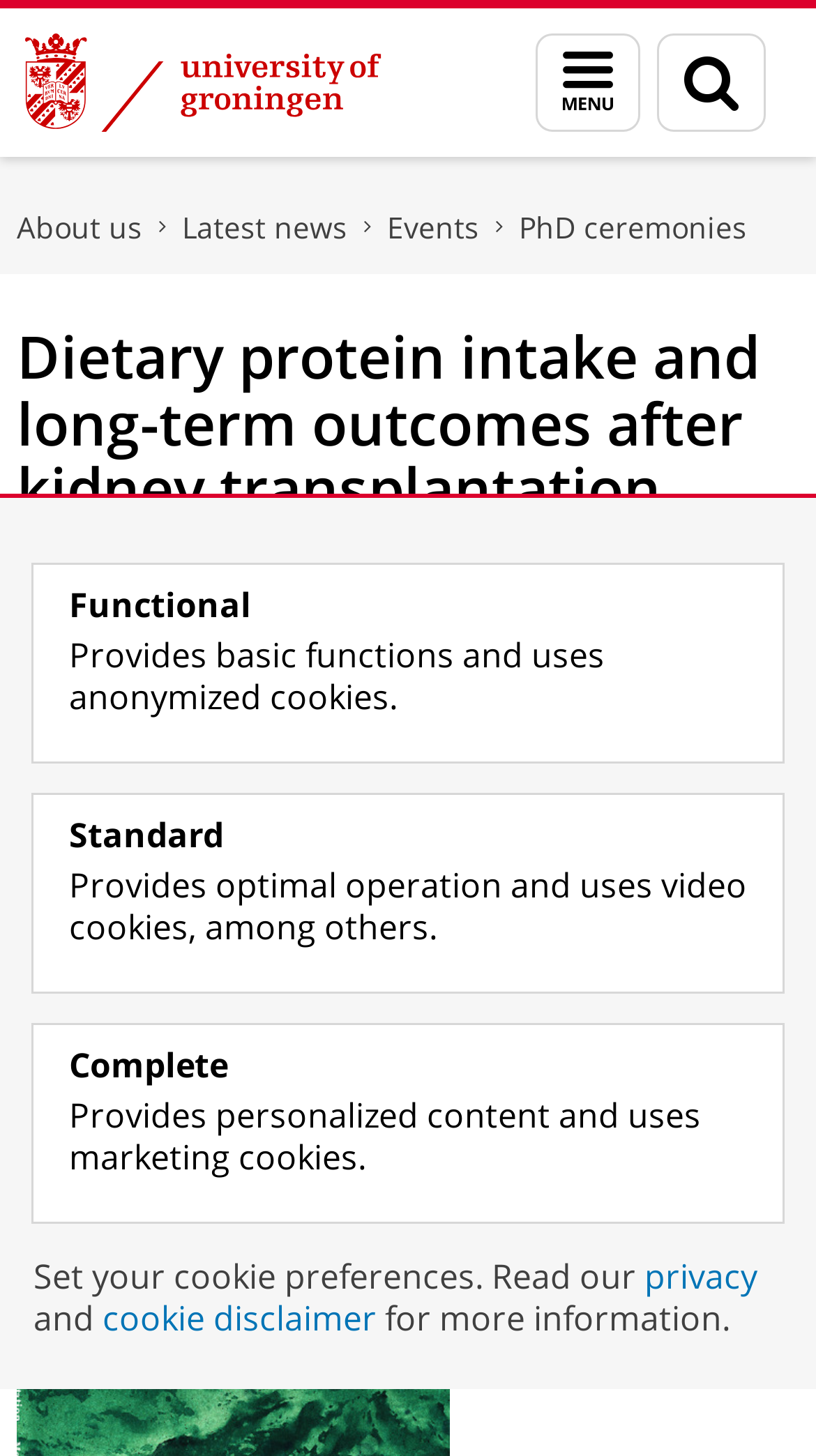What is the name of the PhD candidate?
Using the screenshot, give a one-word or short phrase answer.

Mr M.Y. (Yusof) Said